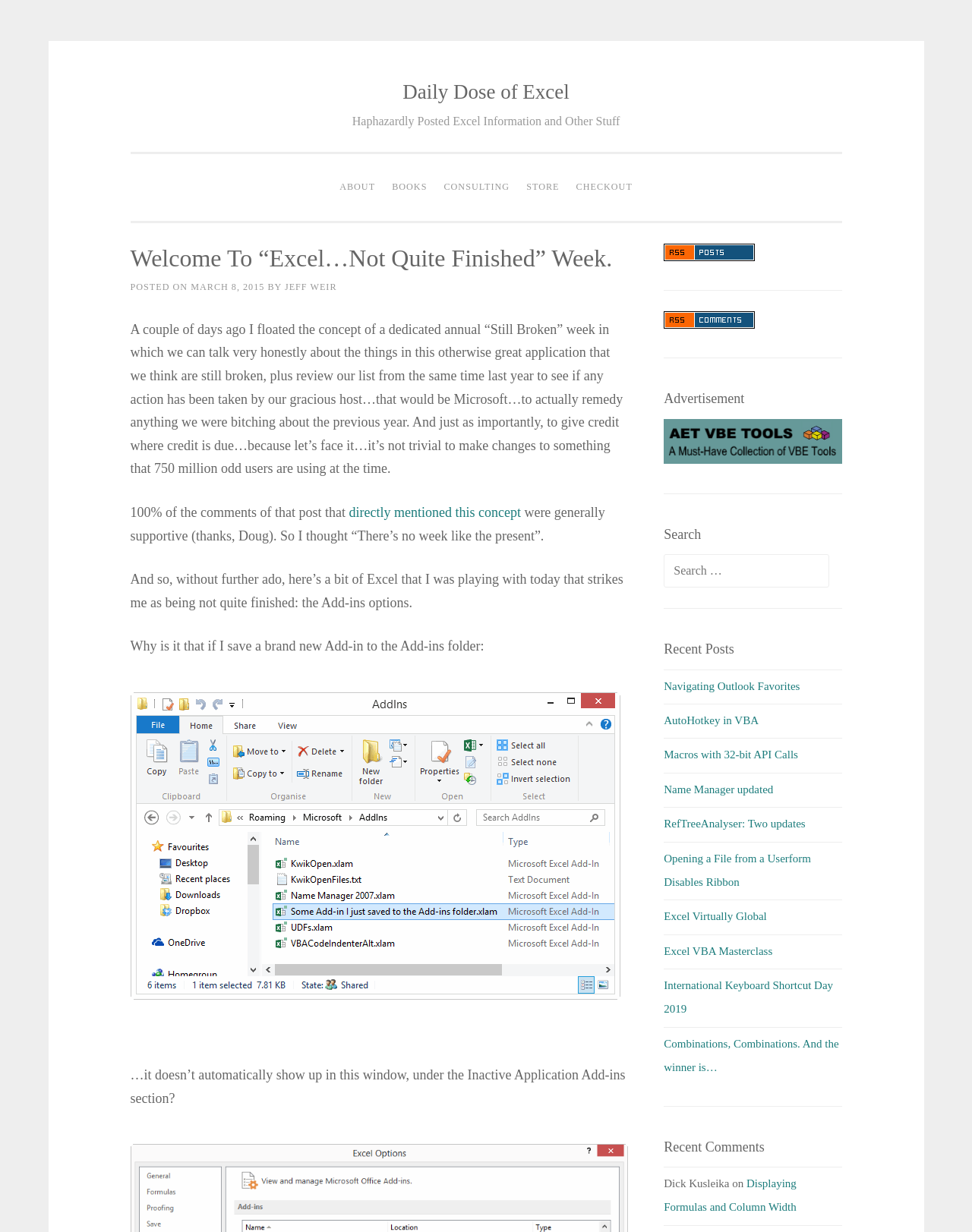What is the date of the current post?
Refer to the image and provide a detailed answer to the question.

I found the answer by examining the link element 'MARCH 8, 2015' which is associated with the text 'POSTED ON', indicating that MARCH 8, 2015 is the date of the current post.